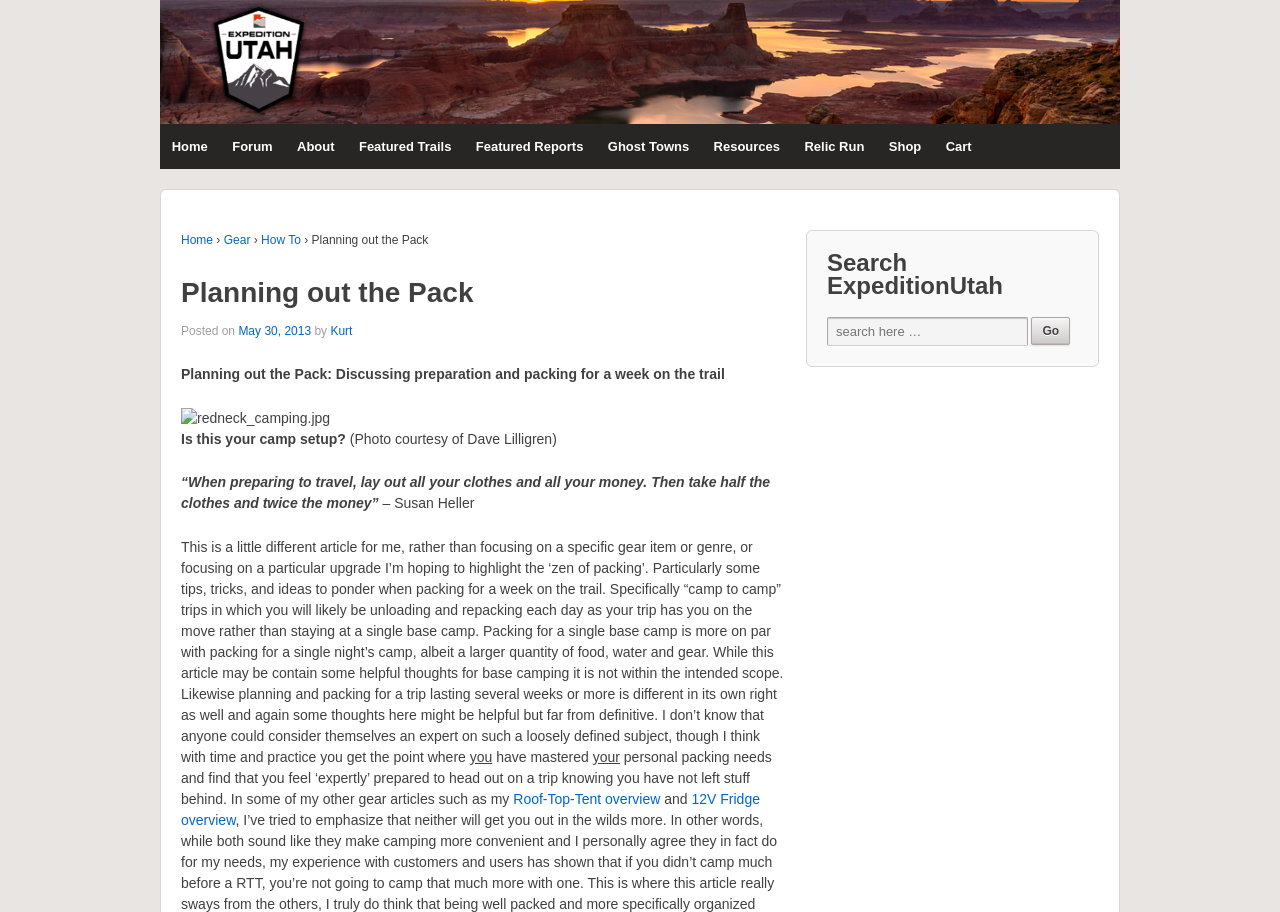Show the bounding box coordinates of the region that should be clicked to follow the instruction: "View the 'Featured Trails' page."

[0.271, 0.135, 0.362, 0.185]